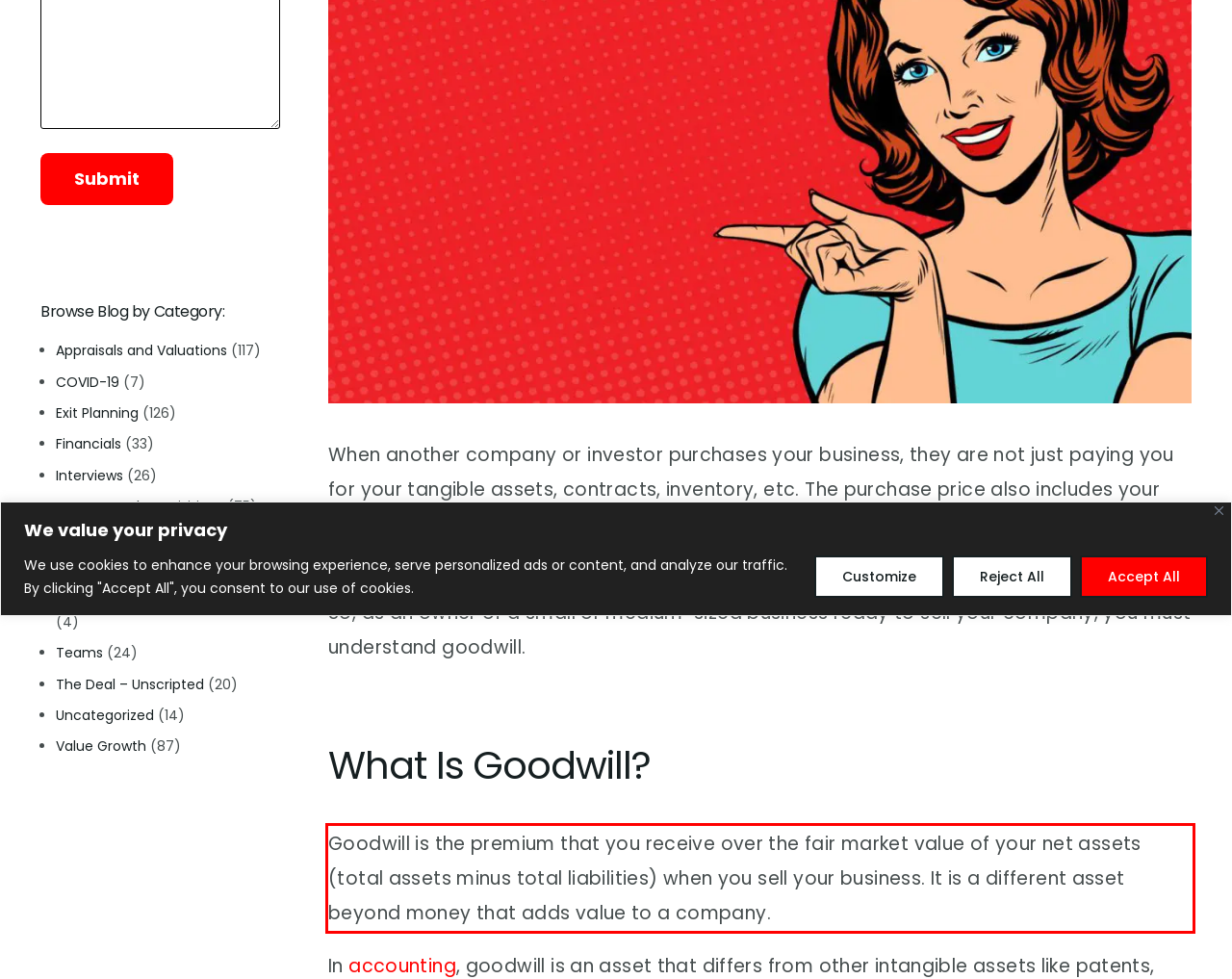Given a screenshot of a webpage, identify the red bounding box and perform OCR to recognize the text within that box.

Goodwill is the premium that you receive over the fair market value of your net assets (total assets minus total liabilities) when you sell your business. It is a different asset beyond money that adds value to a company.